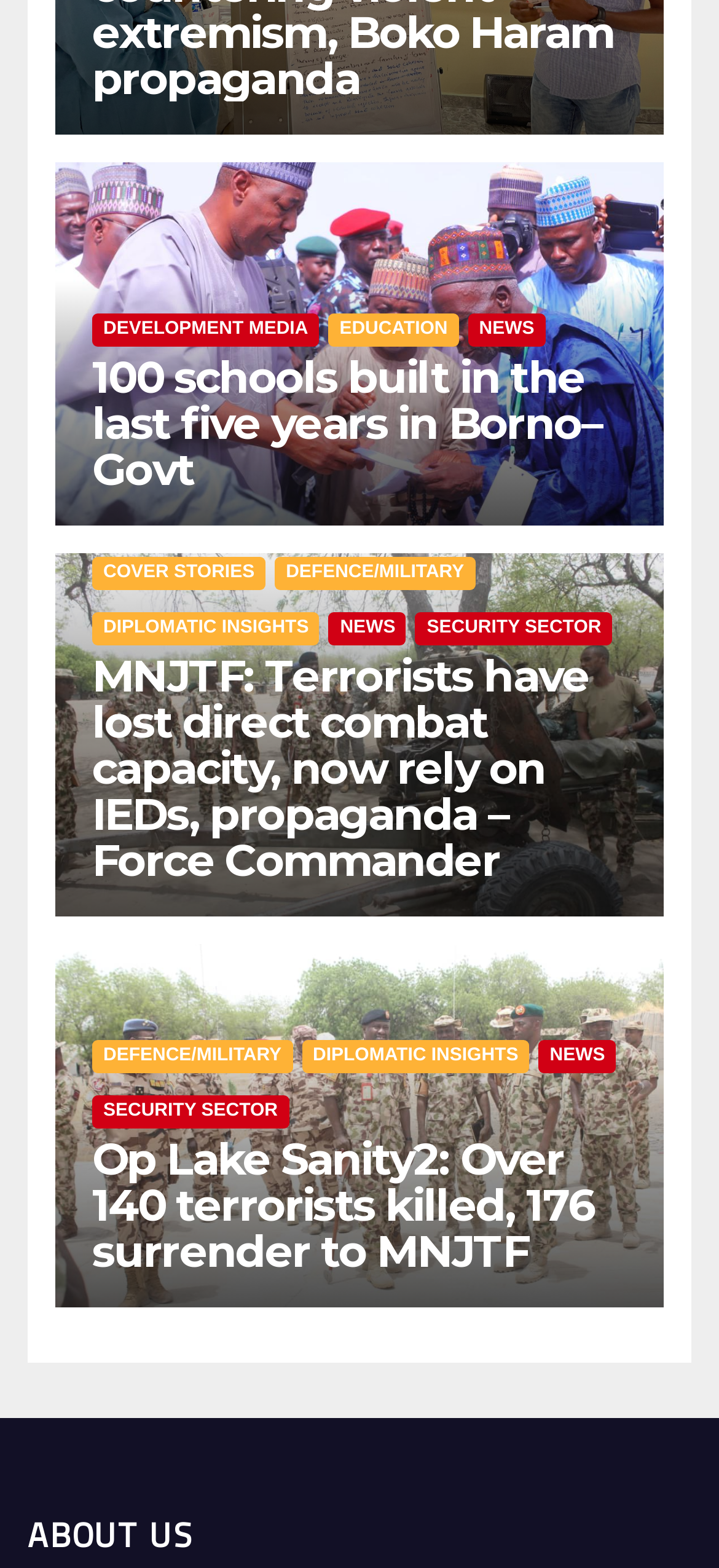Use a single word or phrase to answer the question:
What is the category of the article '100 schools built in the last five years in Borno–Govt'?

NEWS